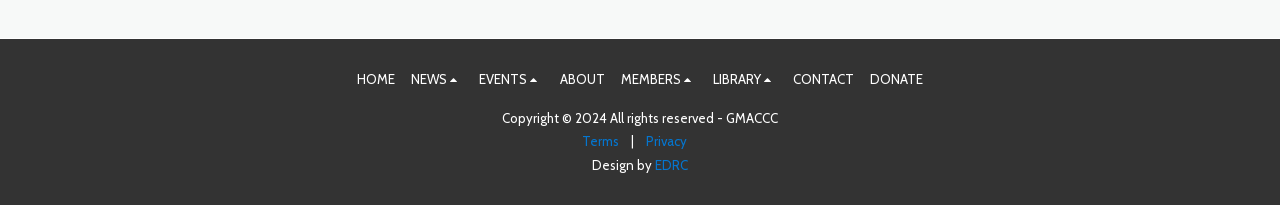Please give a succinct answer to the question in one word or phrase:
What is the organization's name?

GMACCC